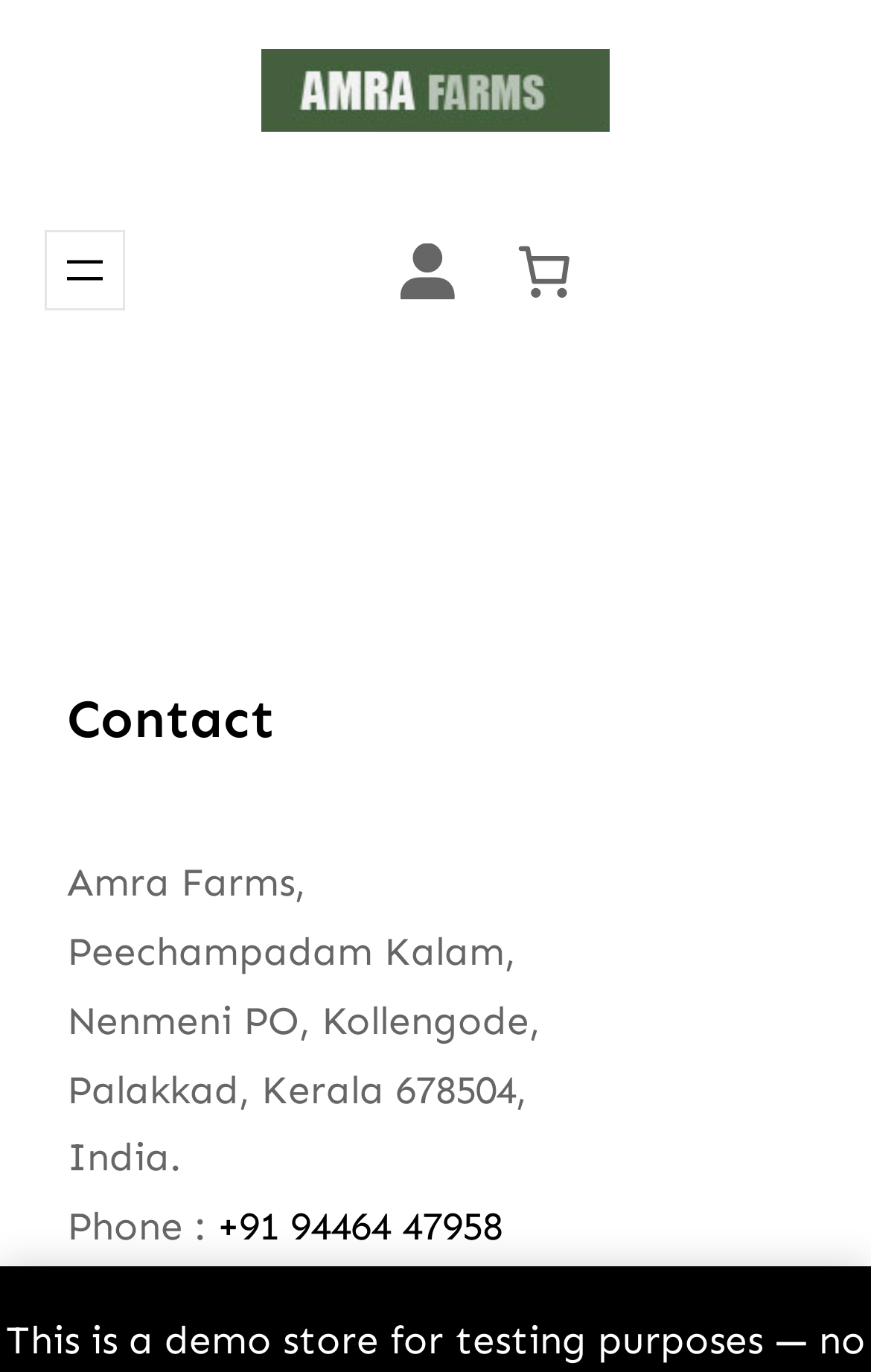Describe all significant elements and features of the webpage.

The webpage is a "Page Not Found" page from Amra Farms. At the top, there is a prominent link and image combination with the text "Amra Farms" taking up a significant portion of the top section. Below this, on the left side, there is a navigation menu labeled "Footer Menu" with a button to open the menu.

On the right side, there is a link with an accompanying image, followed by a button displaying the cart information, "0 items in cart, total price of ₹0.00", which also has an image. 

Further down, there is a section with a heading "Contact" and a series of static text elements providing the contact information of Amra Farms, including the address, phone number, and location. The address is divided into multiple lines, with the phone number being a clickable link.